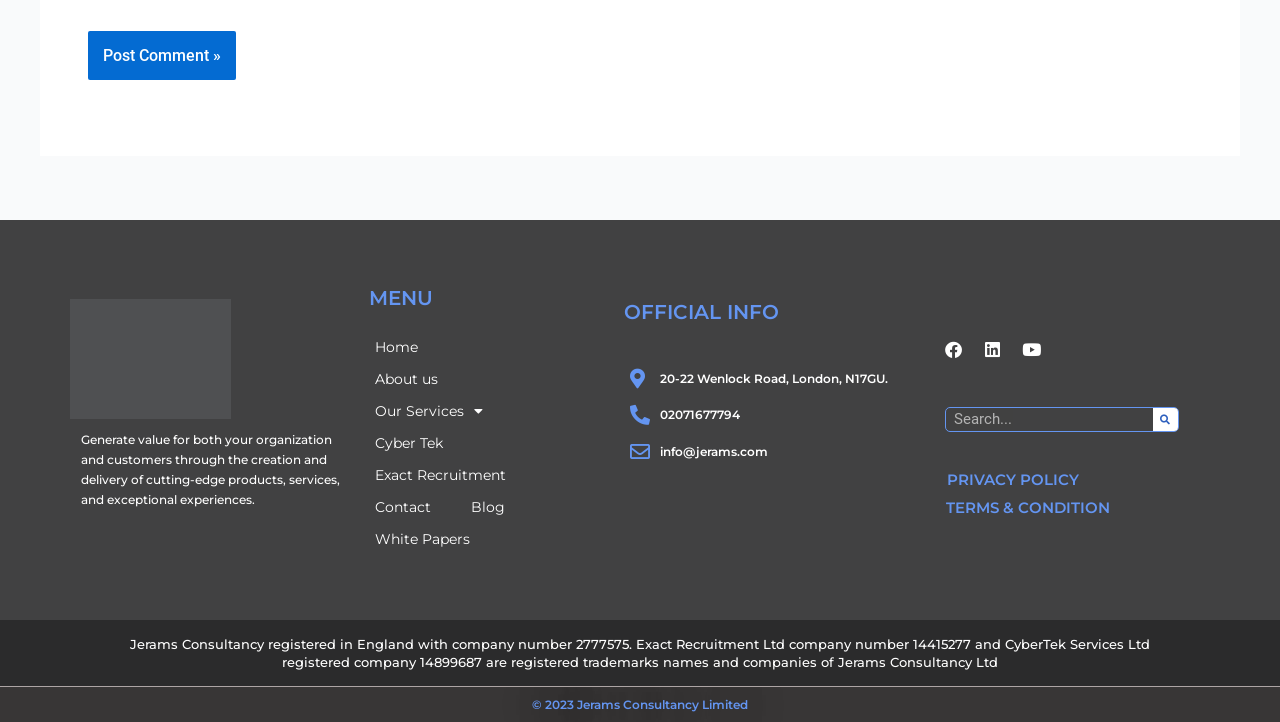Refer to the screenshot and give an in-depth answer to this question: What is the purpose of the button with the text 'Post Comment »'?

I inferred the purpose of the button by its text 'Post Comment »', which suggests that it is used to submit a comment.